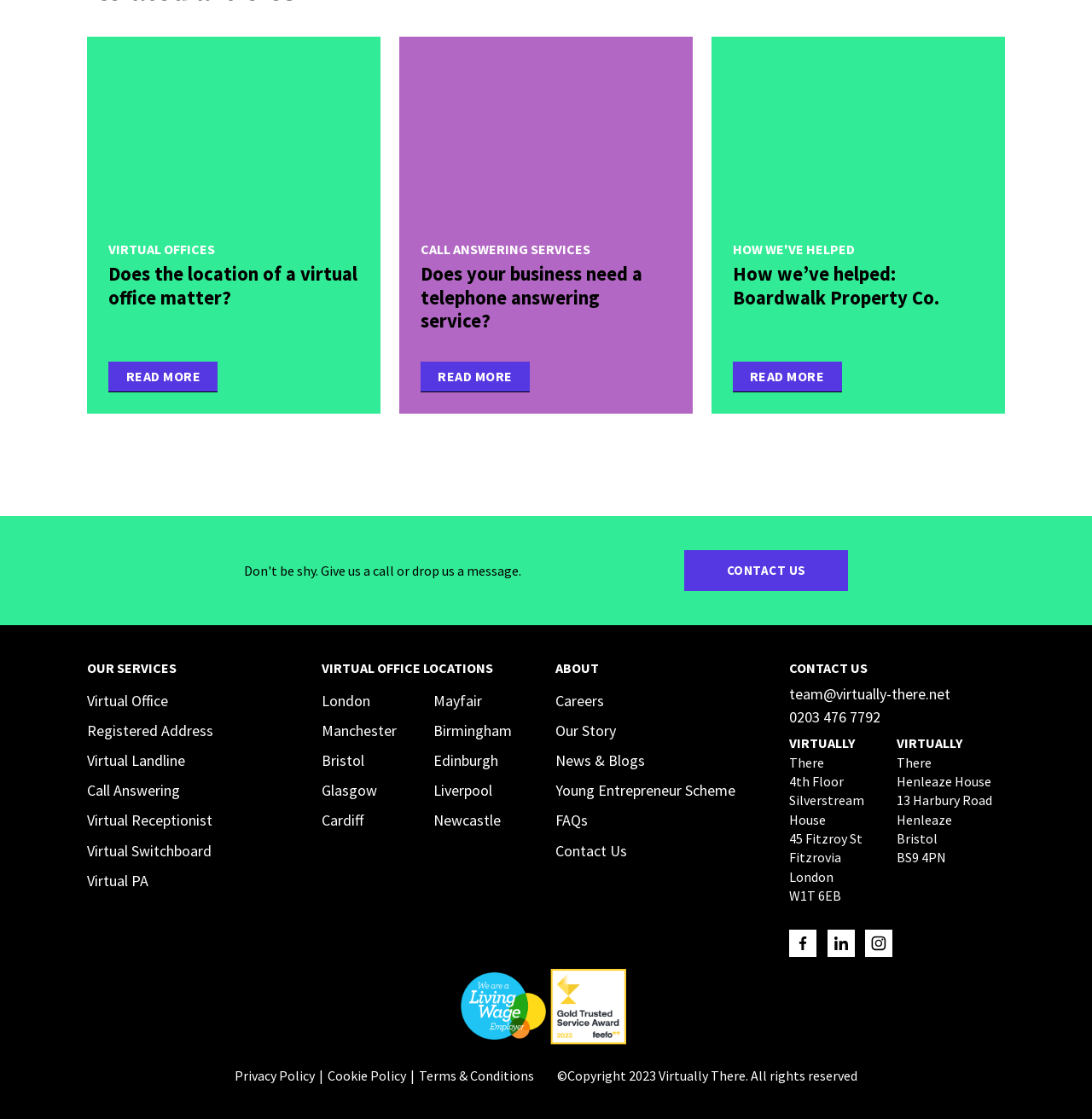Specify the bounding box coordinates of the area to click in order to execute this command: 'View 'London' virtual office location'. The coordinates should consist of four float numbers ranging from 0 to 1, and should be formatted as [left, top, right, bottom].

[0.294, 0.619, 0.389, 0.633]